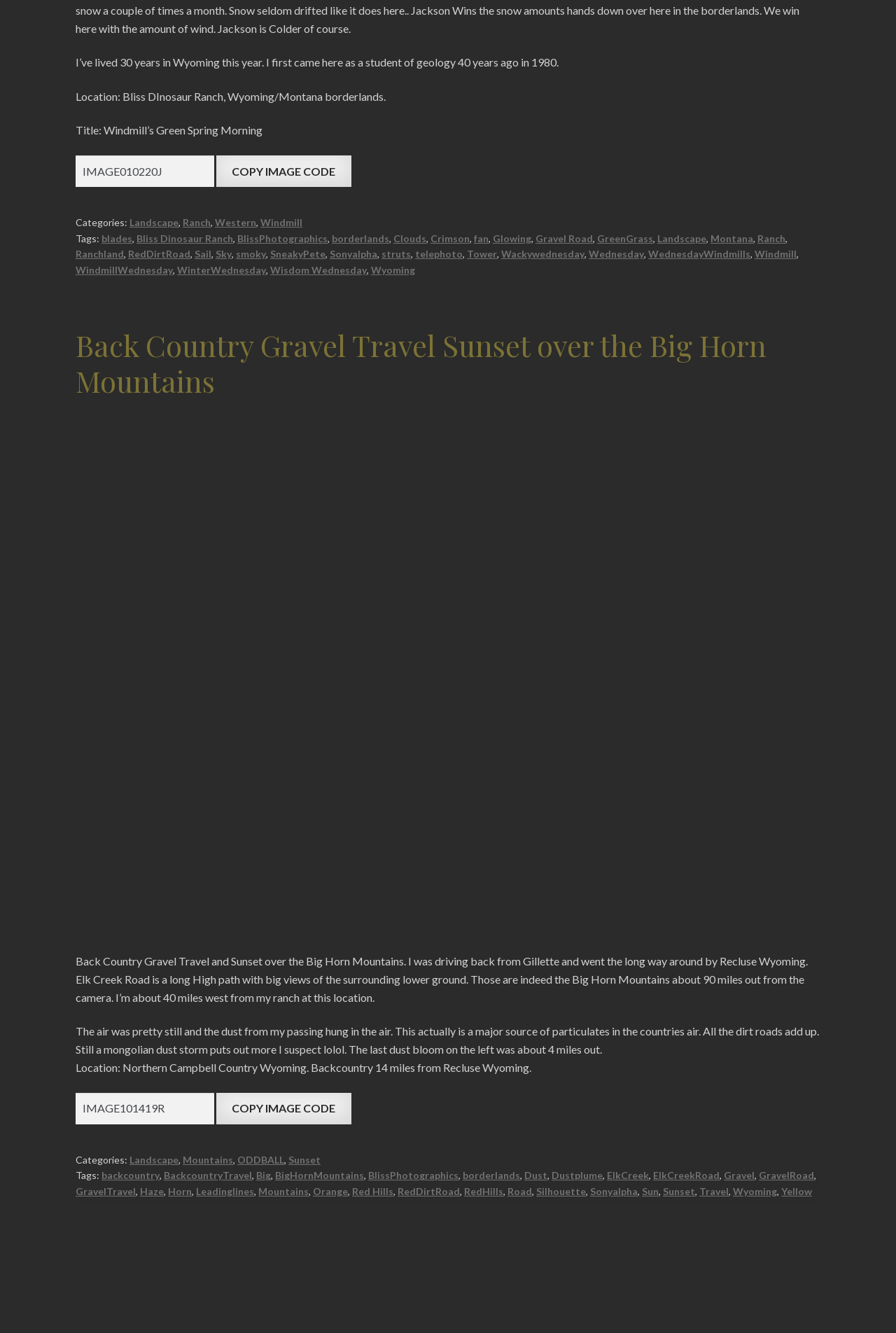What is the category of the image?
Offer a detailed and full explanation in response to the question.

The category of the image is mentioned in the text as 'Categories: Landscape'. This category is provided below the image description.